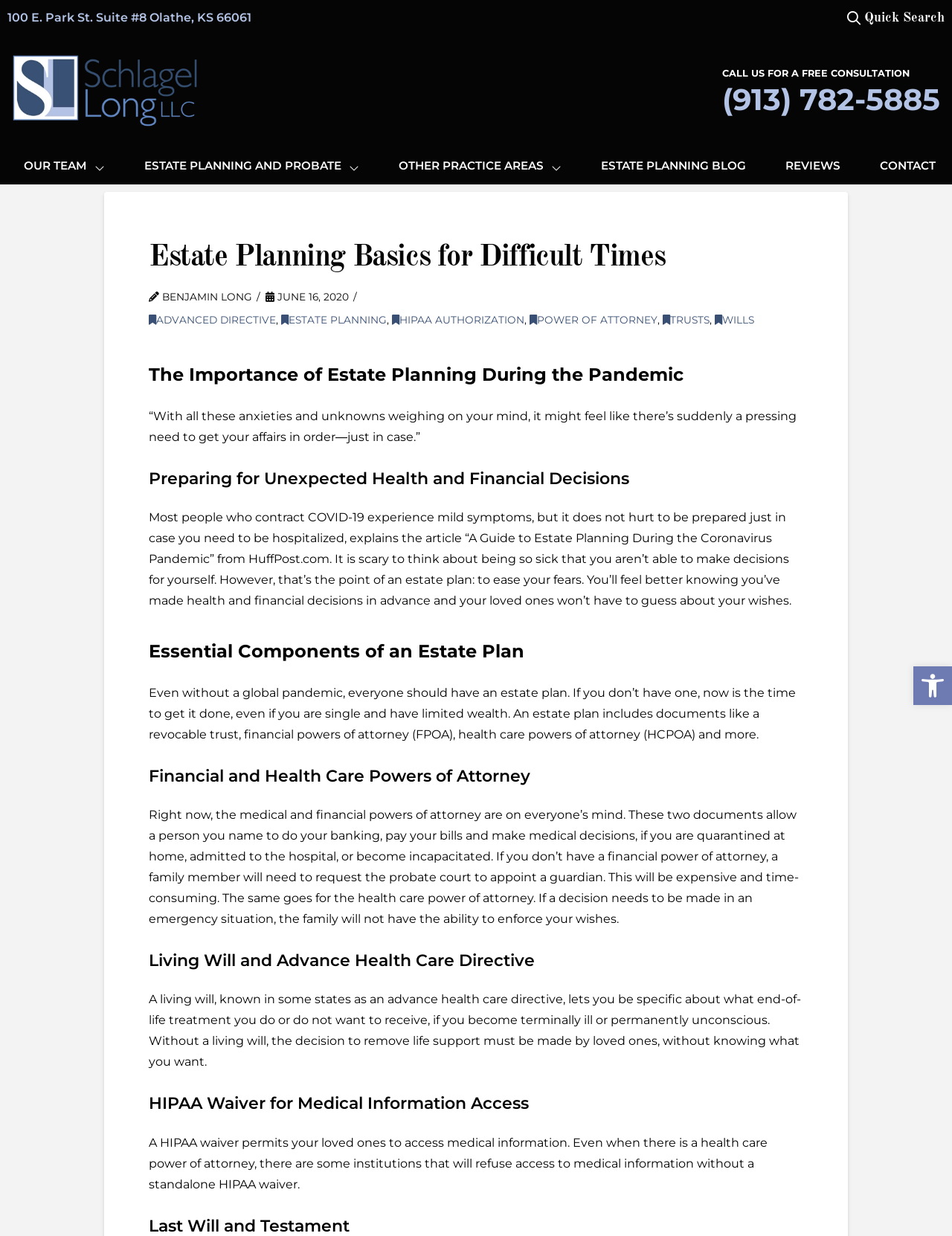Provide a brief response to the question below using one word or phrase:
What is the address of Schlagel Long, LLC?

100 E. Park St. Suite #8 Olathe, KS 66061